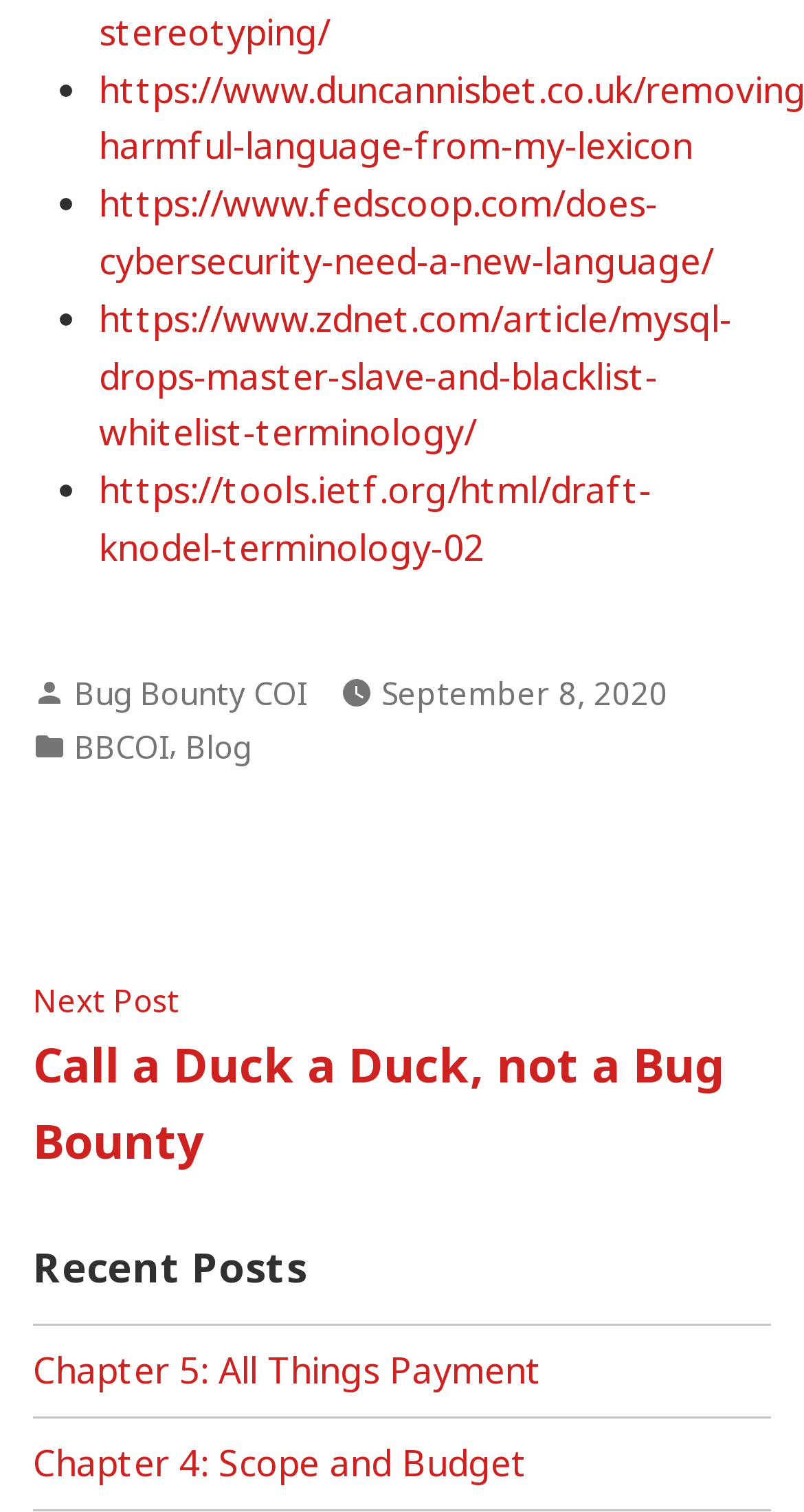Determine the bounding box coordinates of the region I should click to achieve the following instruction: "Go to the next post". Ensure the bounding box coordinates are four float numbers between 0 and 1, i.e., [left, top, right, bottom].

[0.041, 0.643, 0.903, 0.773]